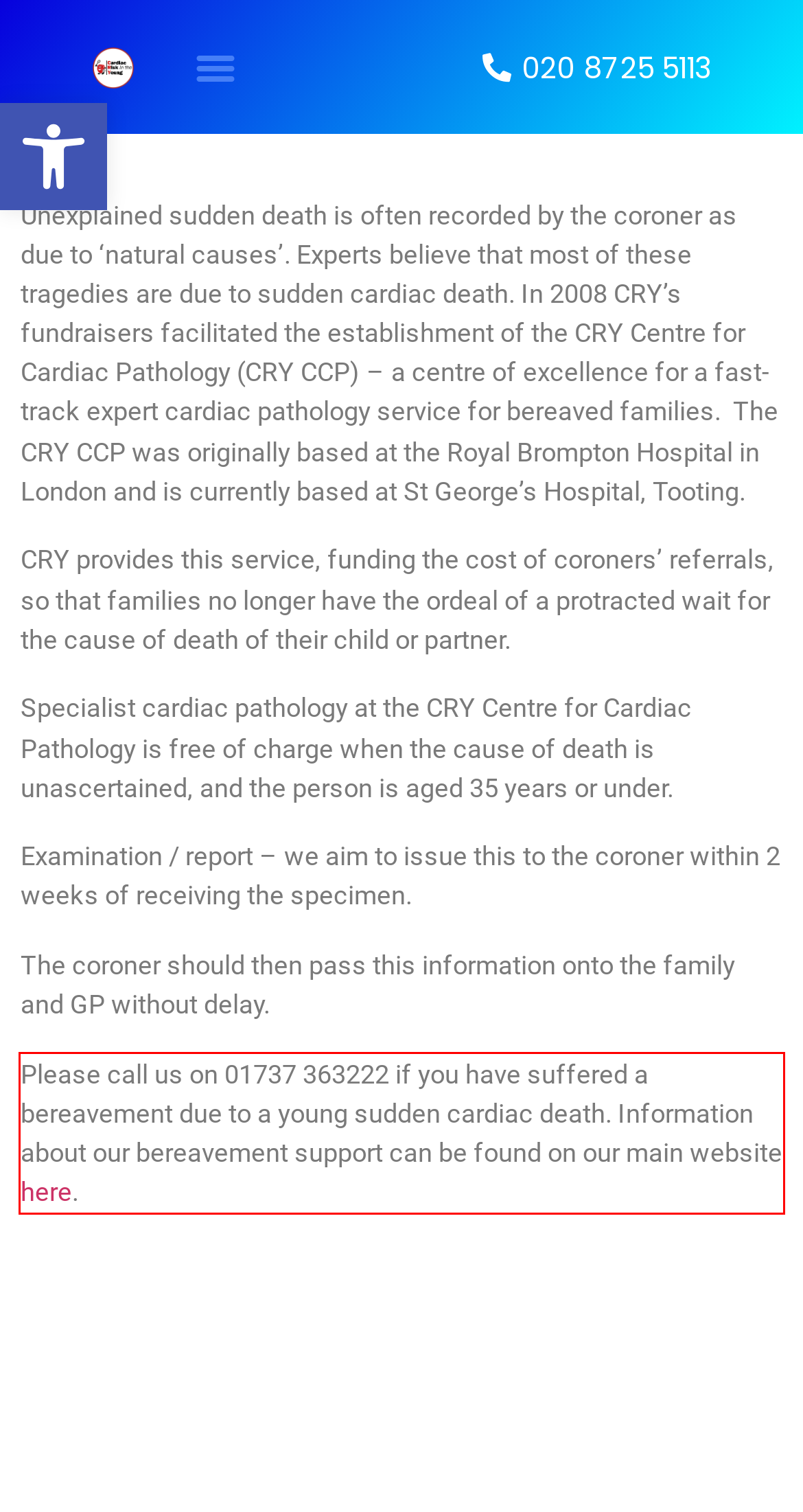Within the screenshot of the webpage, there is a red rectangle. Please recognize and generate the text content inside this red bounding box.

Please call us on 01737 363222 if you have suffered a bereavement due to a young sudden cardiac death. Information about our bereavement support can be found on our main website here.